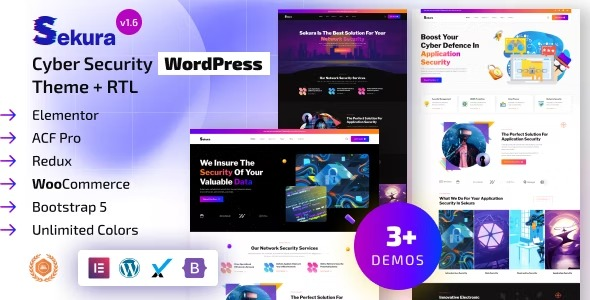Does the Sekura theme support WooCommerce?
Please respond to the question with as much detail as possible.

According to the caption, the Sekura theme supports WooCommerce, which allows for seamless e-commerce integration, making it a comprehensive solution for businesses aiming to establish a robust online presence in the cyber security sector.